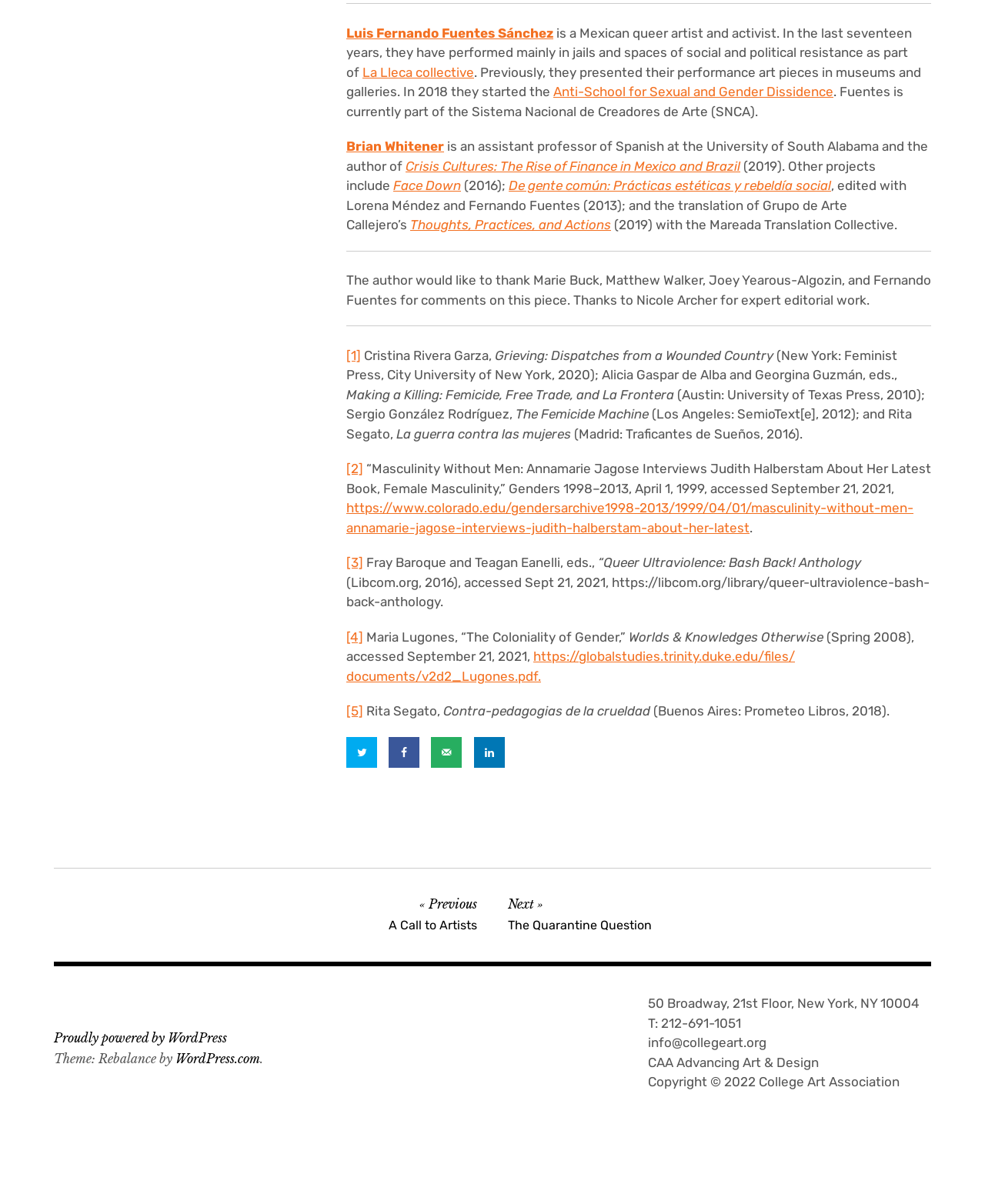Based on the element description: "https://globalstudies.trinity.duke.edu/files/ documents/v2d2_Lugones.pdf.", identify the bounding box coordinates for this UI element. The coordinates must be four float numbers between 0 and 1, listed as [left, top, right, bottom].

[0.352, 0.539, 0.807, 0.568]